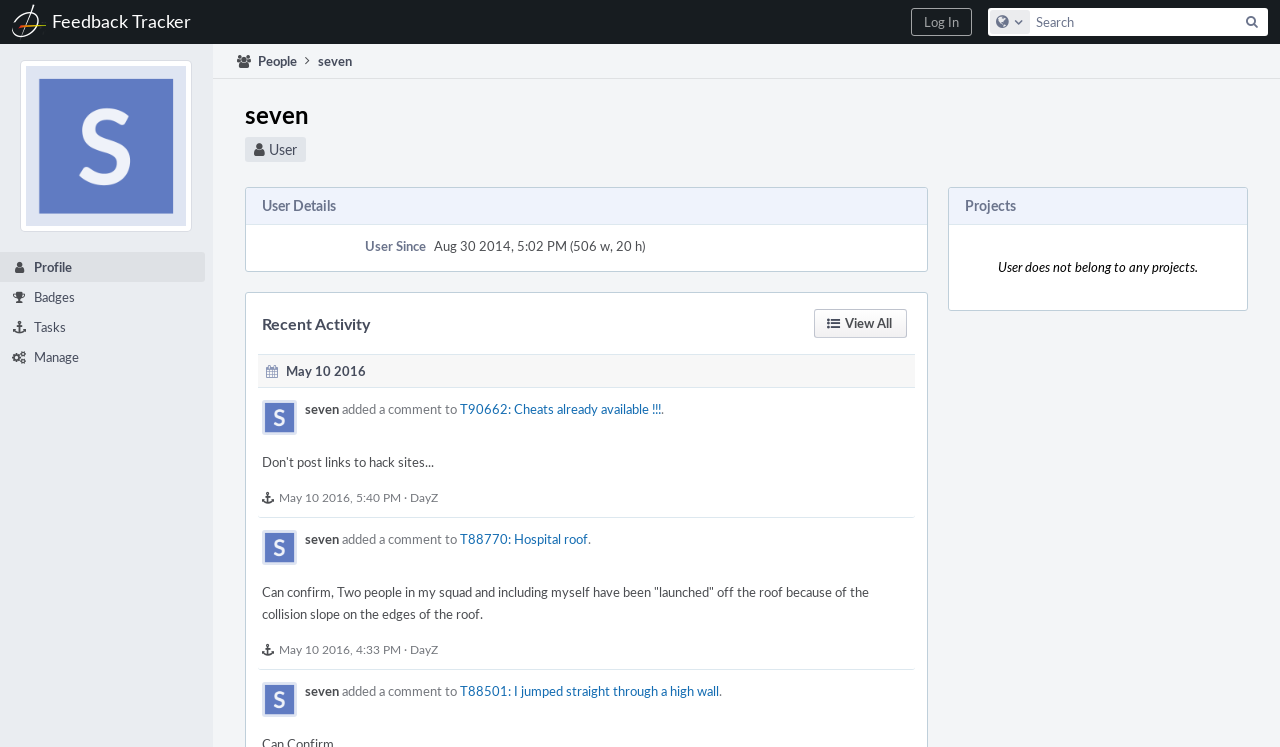What is the username of the current user?
Craft a detailed and extensive response to the question.

The username of the current user can be found in the heading 'seven User' which is located at the top of the webpage, indicating that the user is currently logged in and viewing their own profile.